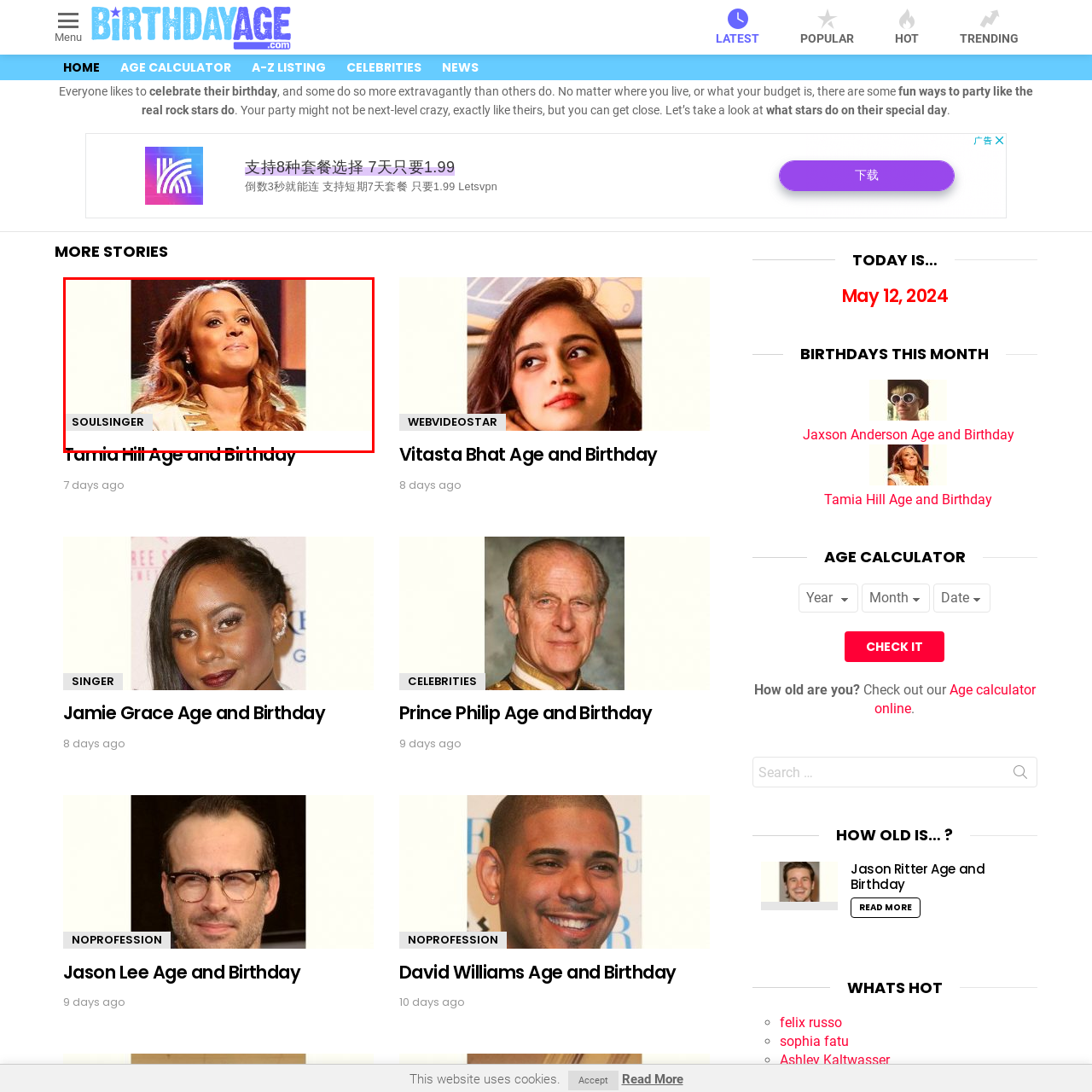Provide a comprehensive description of the image highlighted within the red bounding box.

The image features Tamia Hill, a celebrated soul singer known for her powerful vocals and captivating performances. She is portrayed in a moment of contemplation or joy, capturing her expressive demeanor. The accompanying text indicates her name, "Tamia Hill," alongside "Age and Birthday," suggesting a profile or biography on a website dedicated to famous personalities and their birthdays. The visual context enhances the viewer's appreciation of her artistic presence and significance in the music industry.